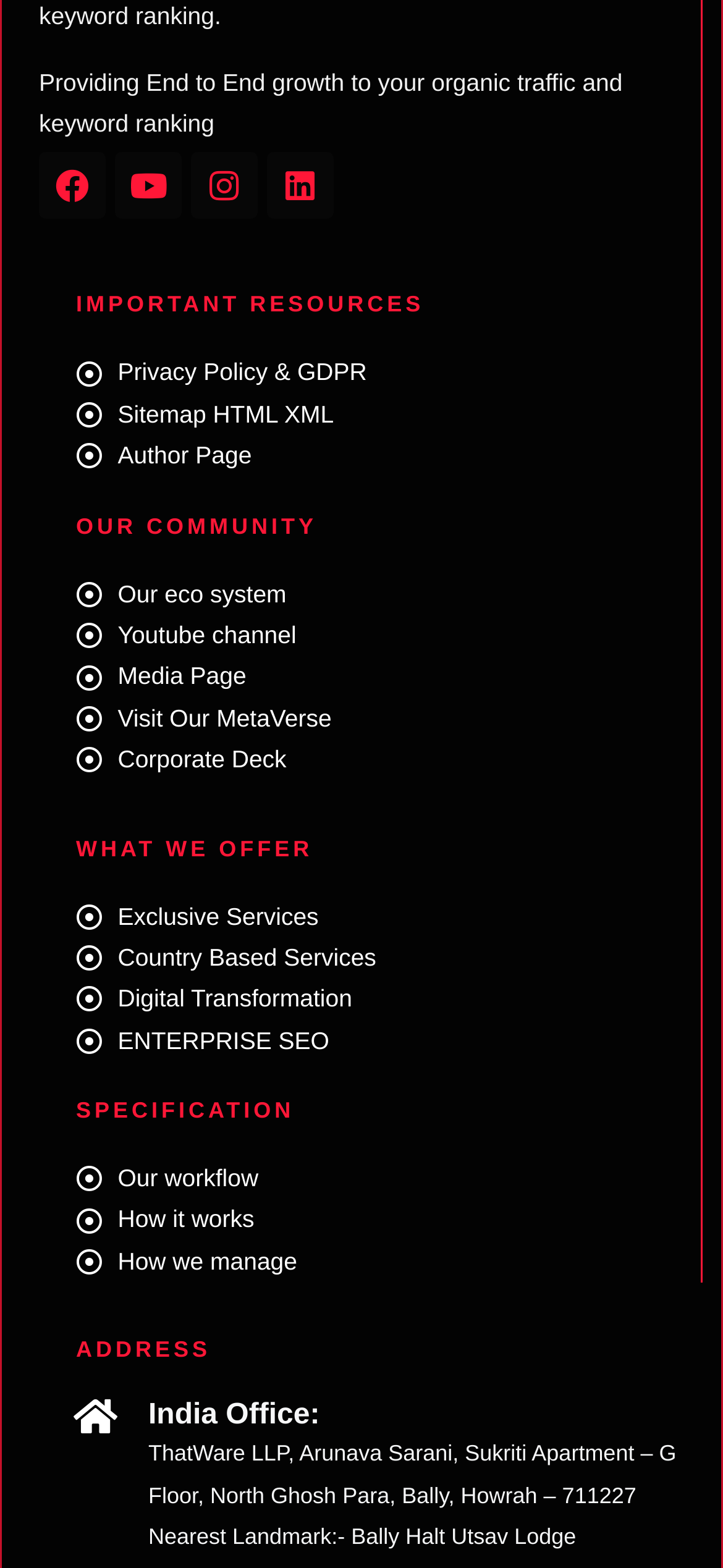Show the bounding box coordinates for the HTML element as described: "Privacy Policy & GDPR".

[0.105, 0.225, 0.969, 0.251]